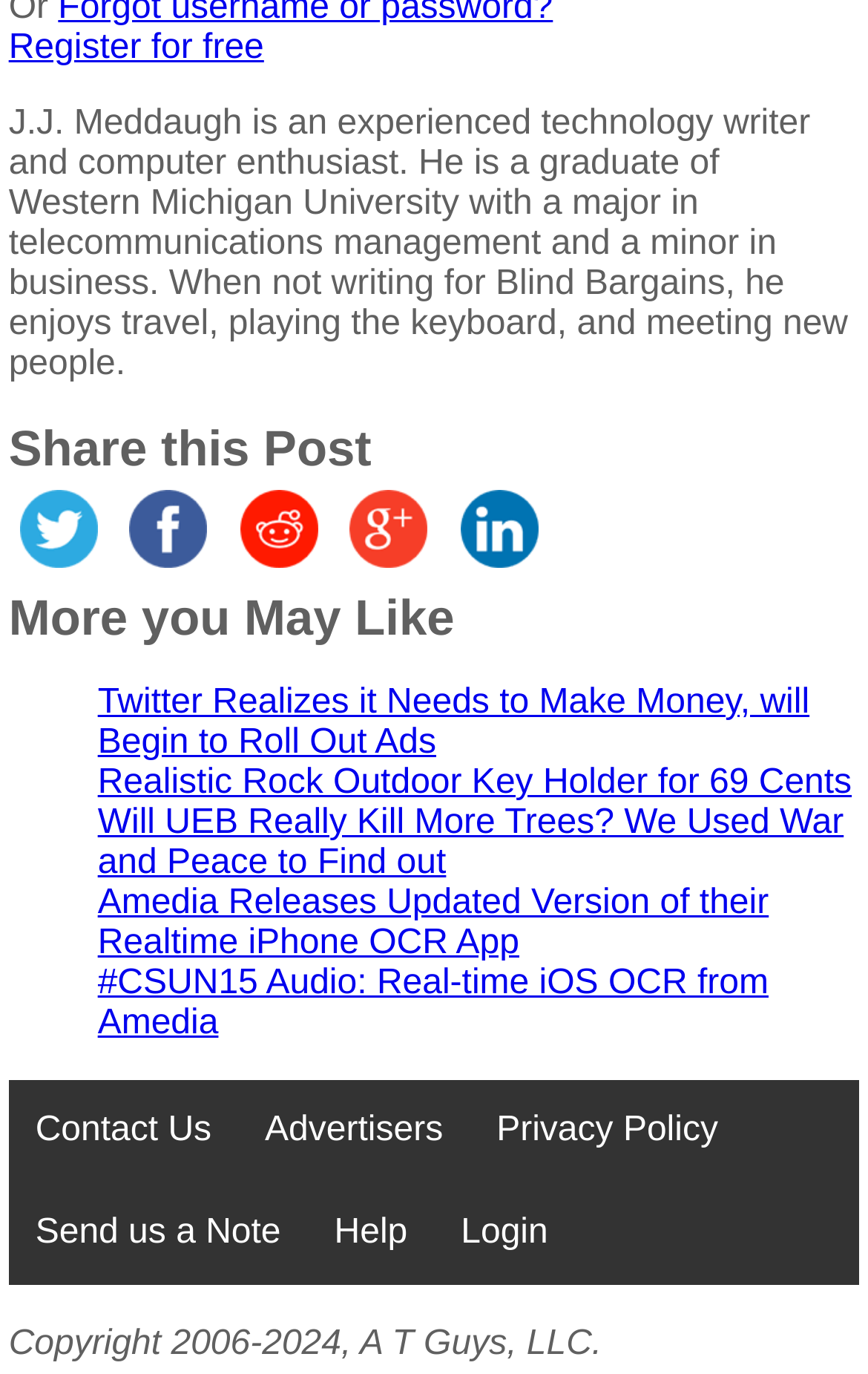Provide the bounding box coordinates of the section that needs to be clicked to accomplish the following instruction: "Search in the textbox."

None